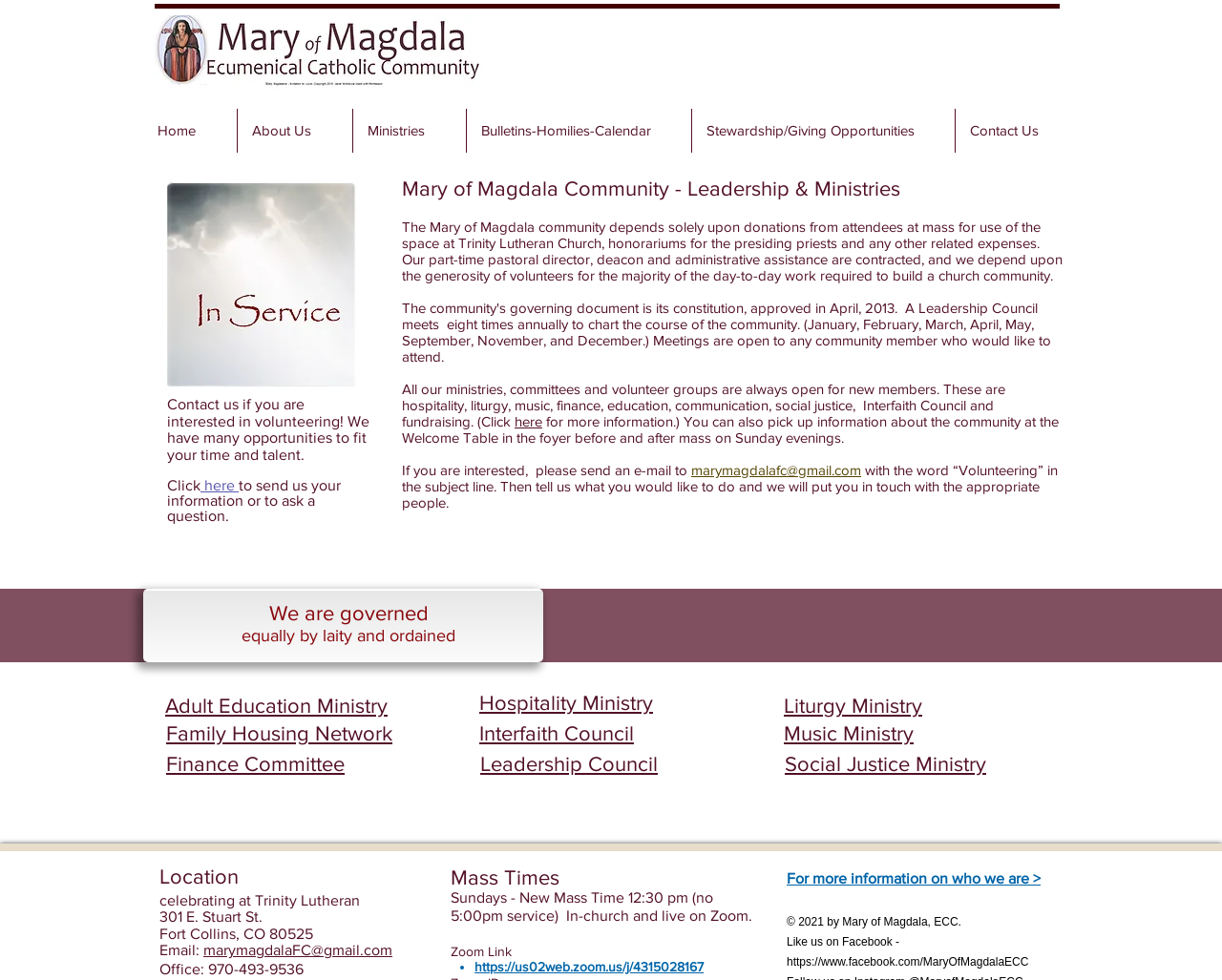Articulate a detailed summary of the webpage's content and design.

The webpage is about Mary of Magdala Ecumenical Catholic Community in Fort Collins, with a focus on leadership and volunteer opportunities in ministry. At the top, there is a logo image and a navigation menu with links to various sections of the website, including Home, About Us, Ministries, and Contact Us.

Below the navigation menu, there is a main section that takes up most of the page. It starts with an image of people in service, followed by a paragraph of text encouraging visitors to contact the community if they are interested in volunteering. There is also a link to send an email to the community with the subject "Volunteering".

The main section also includes a heading that reads "Mary of Magdala Community - Leadership & Ministries", followed by a paragraph of text describing the community's dependence on donations and volunteers. There is also a list of various ministries and committees that are open to new members, including hospitality, liturgy, music, finance, education, communication, social justice, and fundraising.

Further down the page, there are several headings and links to specific ministries, including Adult Education Ministry, Family Housing Network, Finance Committee, Hospitality Ministry, Interfaith Council, Leadership Council, Music Ministry, Liturgy Ministry, and Social Justice Ministry.

At the bottom of the page, there is a section with the community's location, email address, office phone number, and mass times. There is also a link to a Zoom meeting and a link to more information on who the community is. Finally, there is a copyright notice and a link to the community's Facebook page.